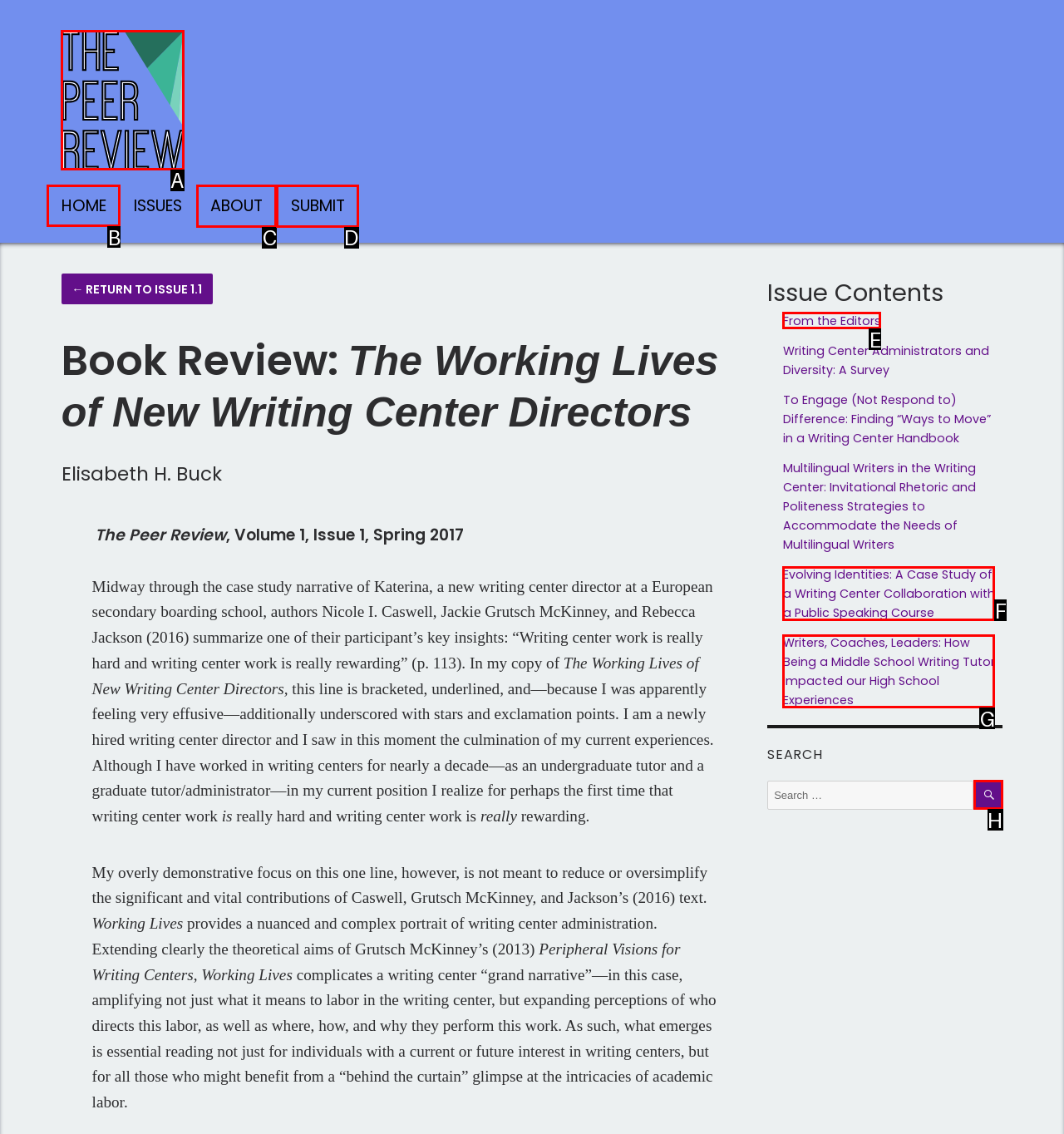To achieve the task: Click on the 'HOME' link, which HTML element do you need to click?
Respond with the letter of the correct option from the given choices.

B